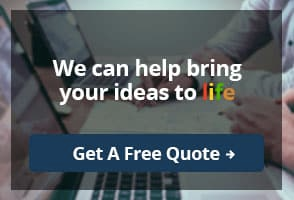Explain the image with as much detail as possible.

The image features a professional and inviting call-to-action banner, showcasing the text "We can help bring your ideas to life" in vibrant colors. It is positioned against a soft-focus background that suggests a creative workspace, emphasizing collaboration and innovation. Below the main text, a prominent button reads "Get A Free Quote," encouraging potential customers to engage with the services offered. This layout is designed to capture attention, inspire action, and communicate the supportive role that the company plays in realizing client visions.